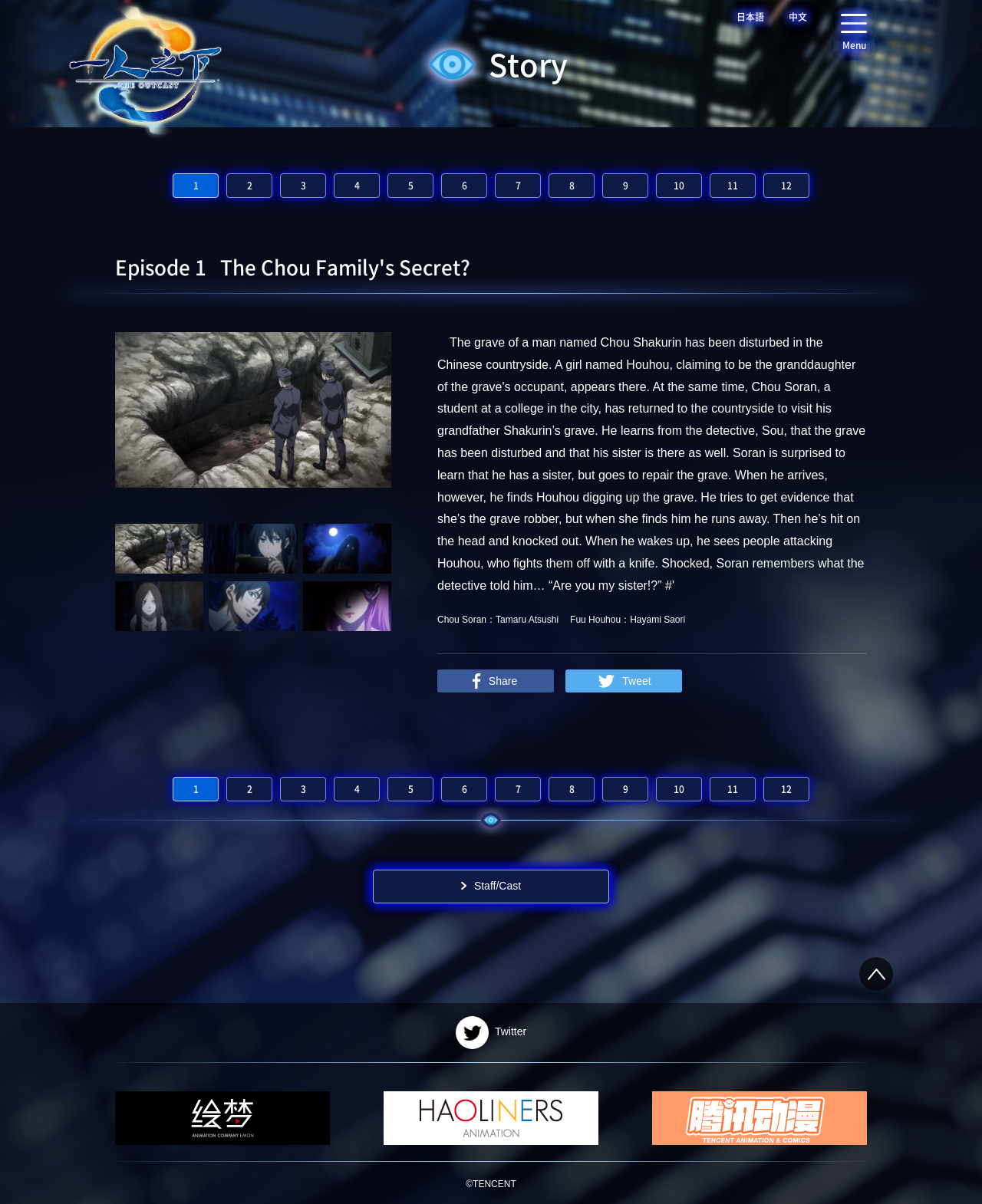Please identify the bounding box coordinates of the element's region that needs to be clicked to fulfill the following instruction: "View character information of Chou Soran". The bounding box coordinates should consist of four float numbers between 0 and 1, i.e., [left, top, right, bottom].

[0.445, 0.509, 0.505, 0.52]